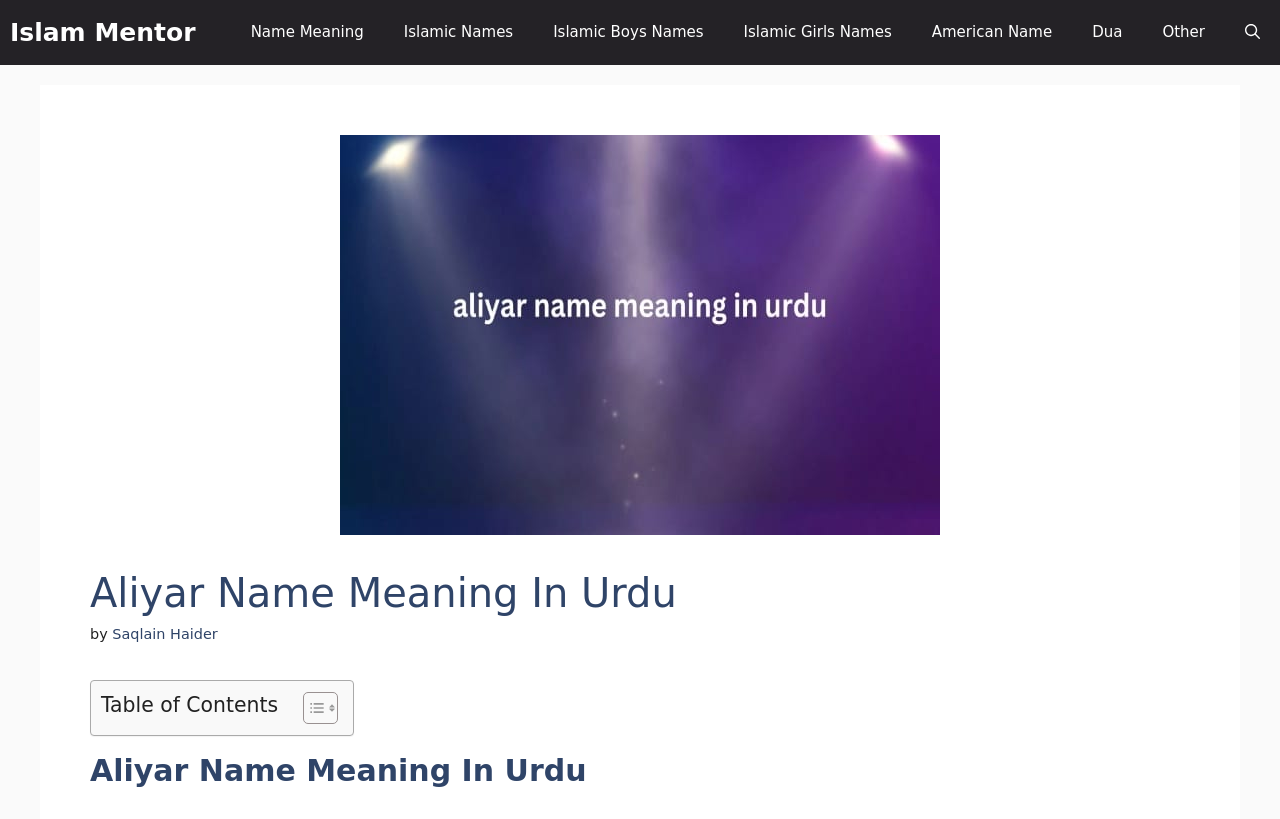What is the name of the website?
Please provide a single word or phrase in response based on the screenshot.

Islam Mentor